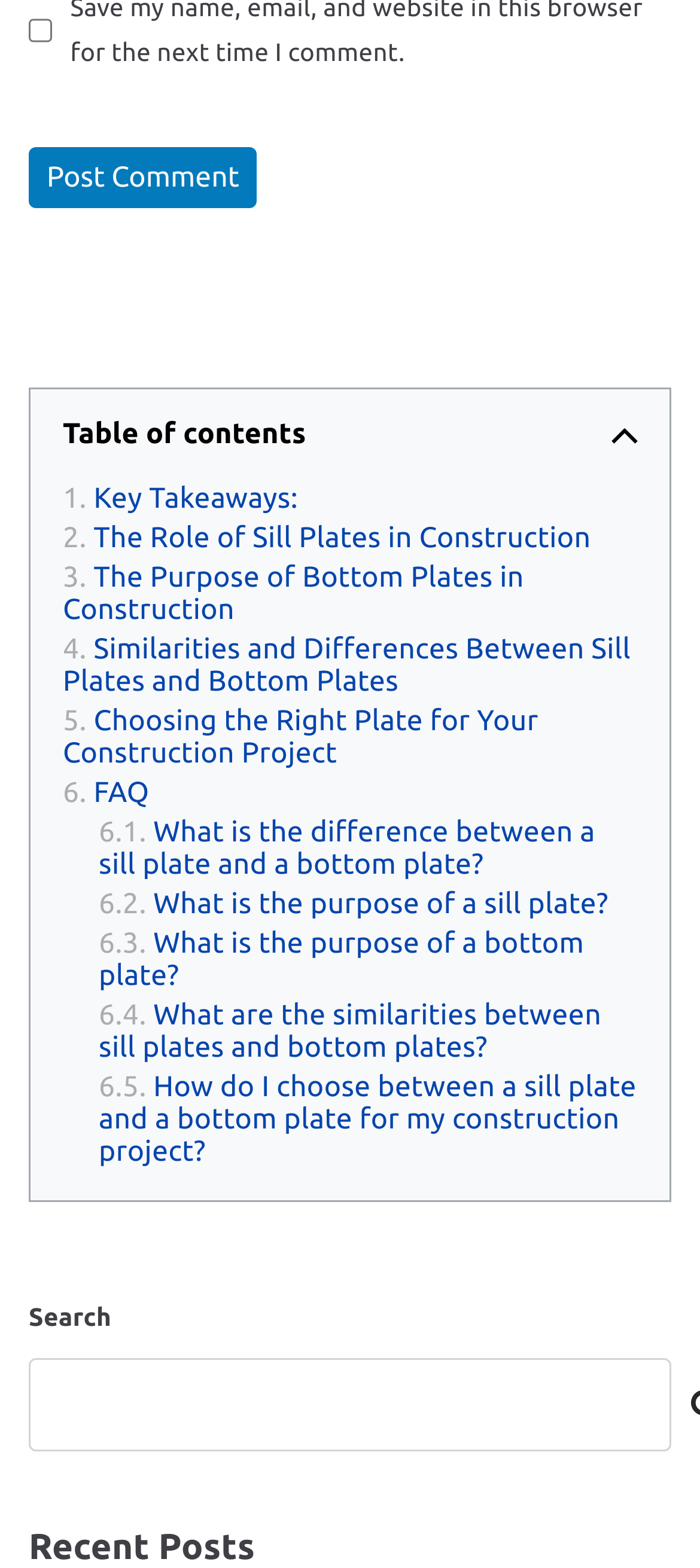Answer the following inquiry with a single word or phrase:
What is the text above the links in the table of contents?

Table of contents